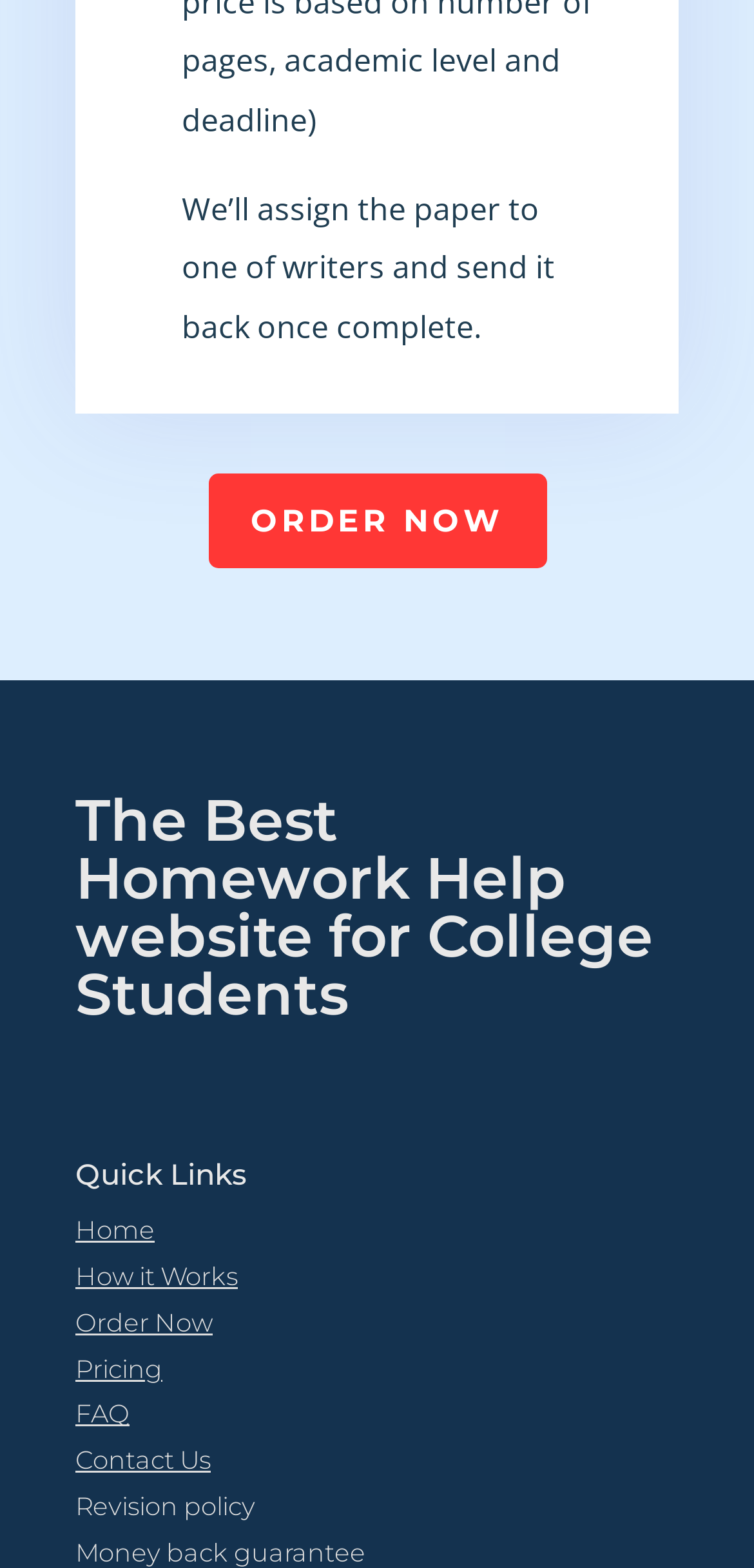Provide the bounding box coordinates in the format (top-left x, top-left y, bottom-right x, bottom-right y). All values are floating point numbers between 0 and 1. Determine the bounding box coordinate of the UI element described as: How it Works

[0.1, 0.804, 0.315, 0.823]